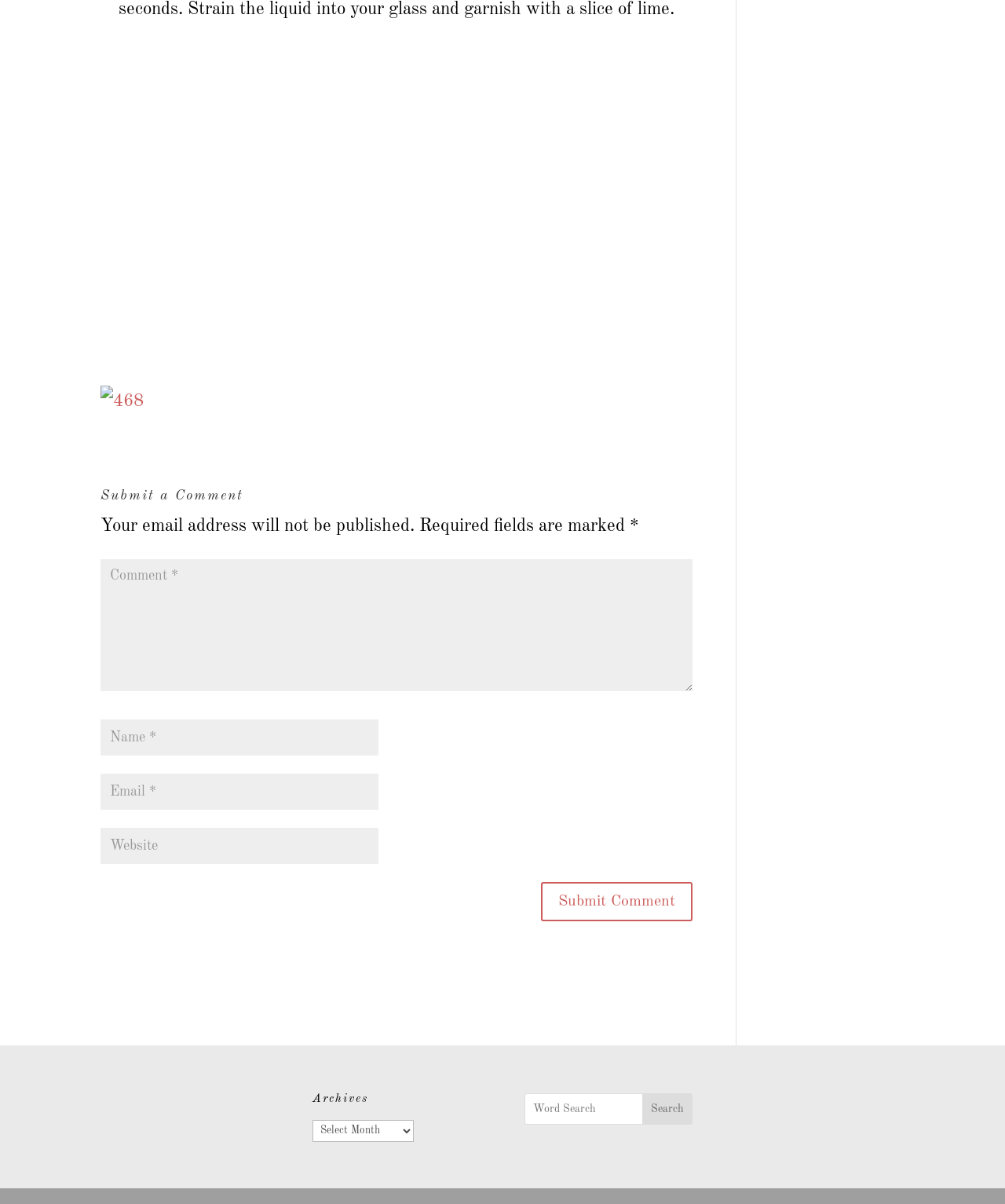What type of content is archived?
Please provide a single word or phrase as your answer based on the screenshot.

Website content